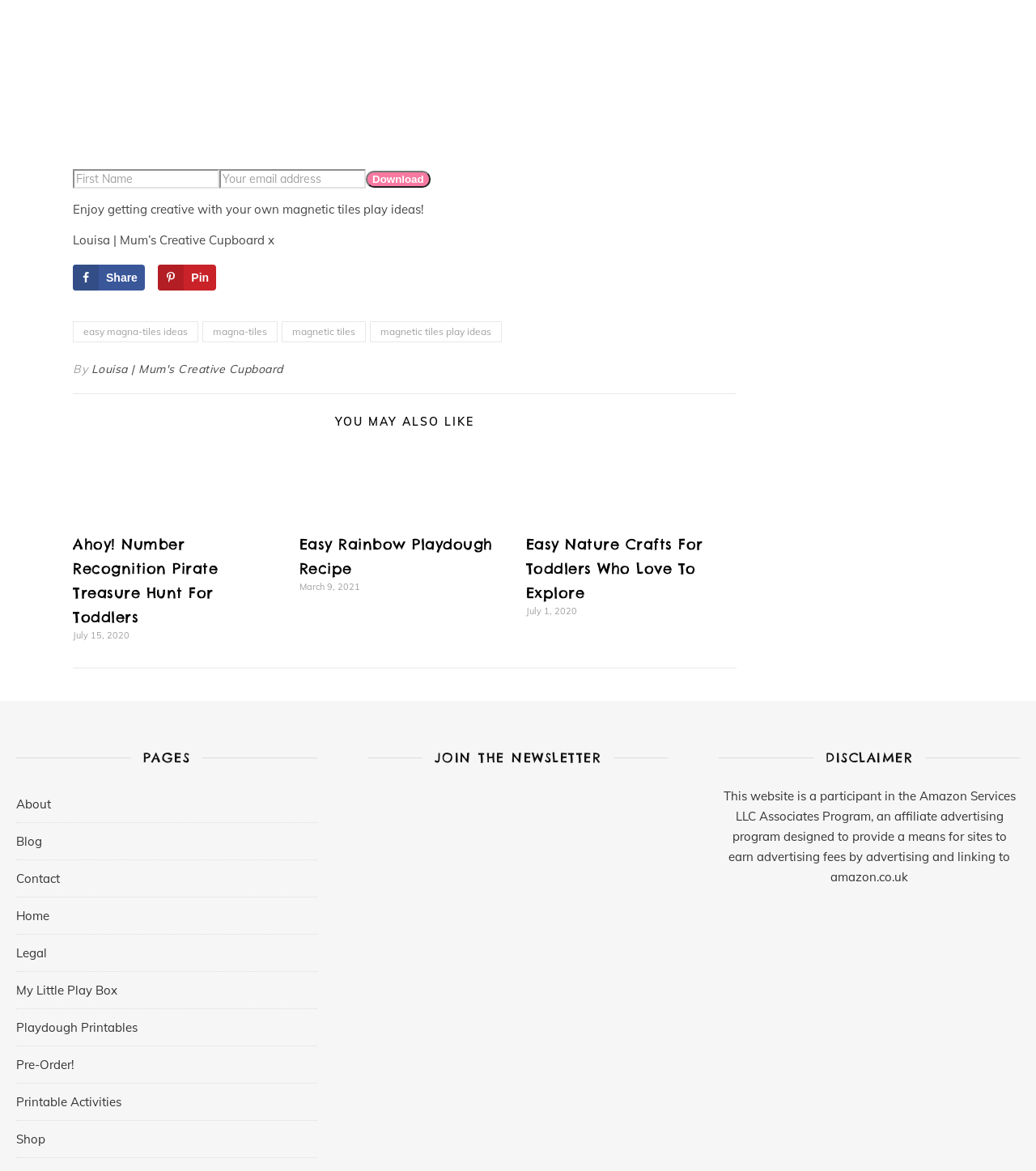Locate the bounding box coordinates of the element that should be clicked to fulfill the instruction: "Enter first name".

[0.07, 0.144, 0.212, 0.161]